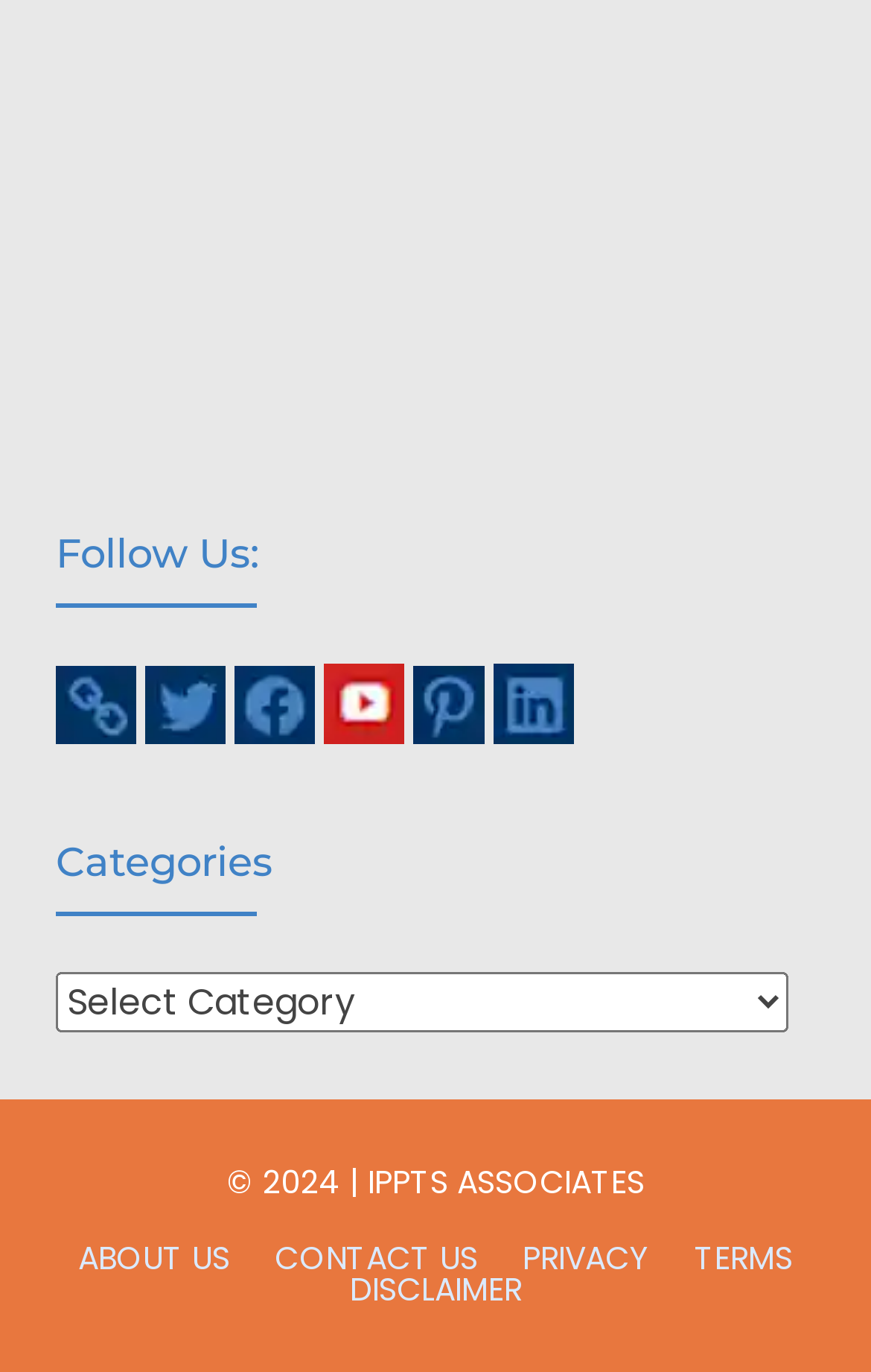Find the bounding box coordinates of the element to click in order to complete the given instruction: "Contact us."

[0.315, 0.905, 0.549, 0.928]